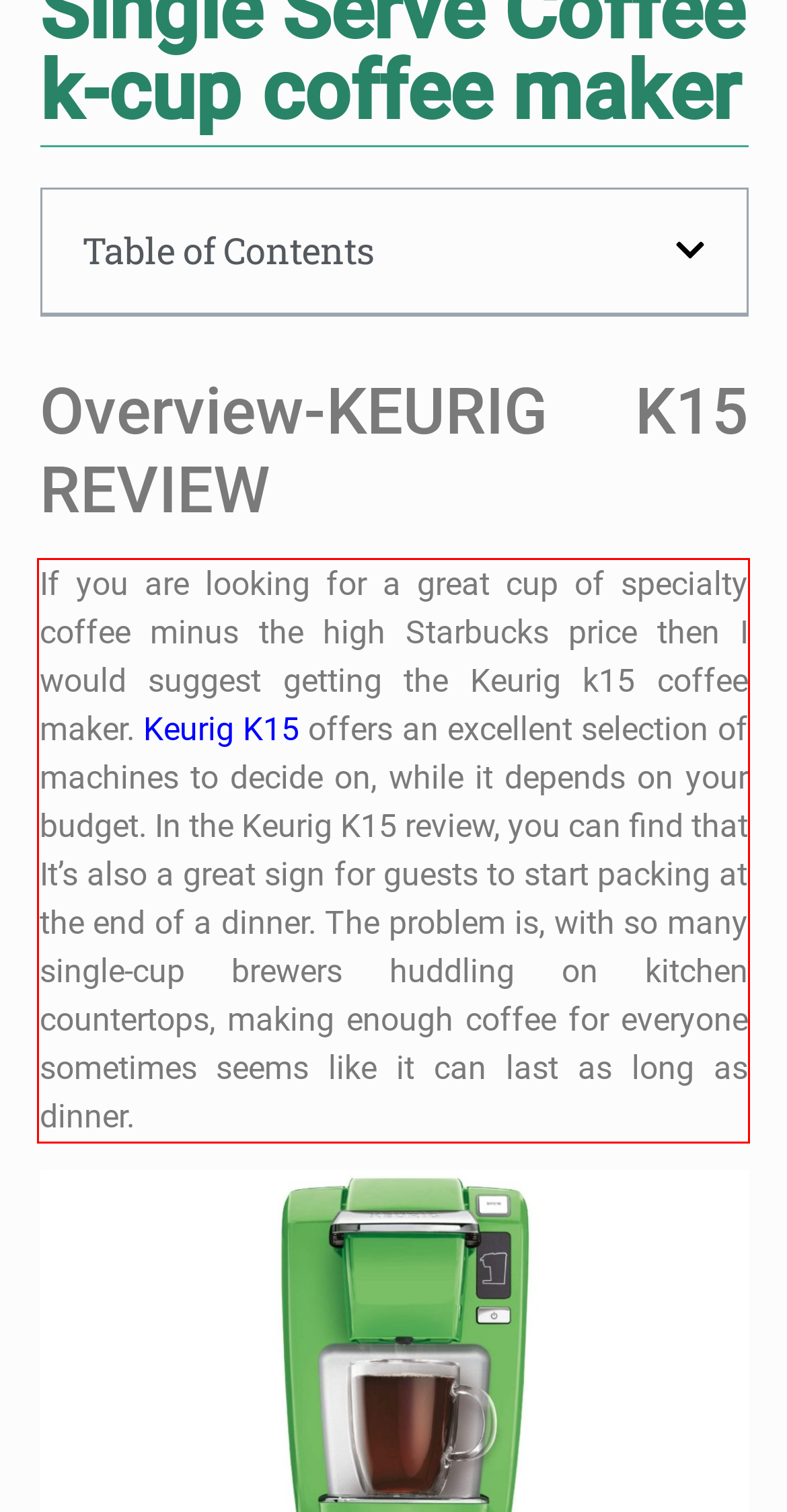Given a webpage screenshot with a red bounding box, perform OCR to read and deliver the text enclosed by the red bounding box.

If you are looking for a great cup of specialty coffee minus the high Starbucks price then I would suggest getting the Keurig k15 coffee maker. Keurig K15 offers an excellent selection of machines to decide on, while it depends on your budget. In the Keurig K15 review, you can find that It’s also a great sign for guests to start packing at the end of a dinner. The problem is, with so many single-cup brewers huddling on kitchen countertops, making enough coffee for everyone sometimes seems like it can last as long as dinner.